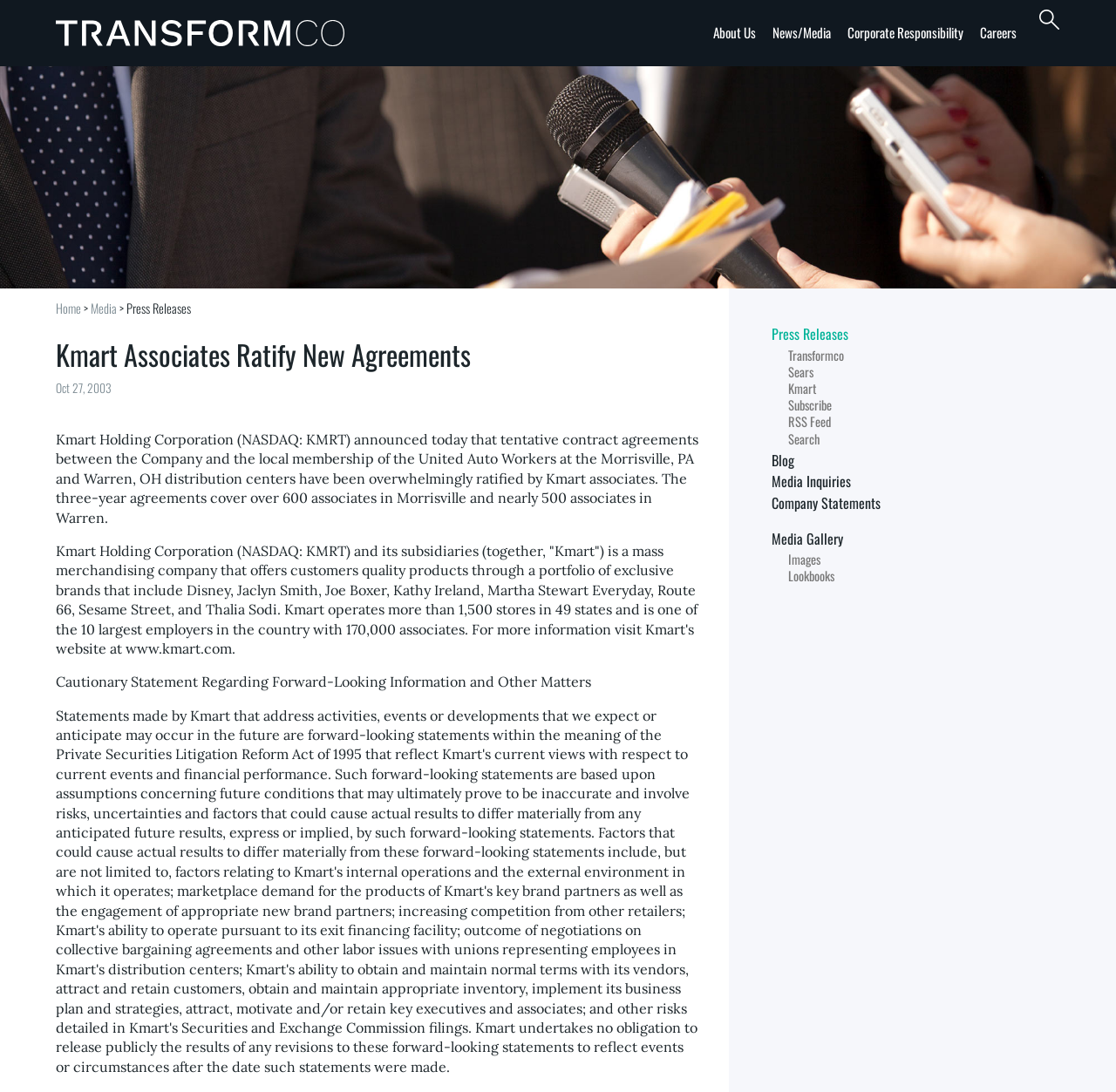How many stores does Kmart operate?
Please answer the question with a detailed response using the information from the screenshot.

According to the press release, Kmart operates more than 1,500 stores in 49 states.